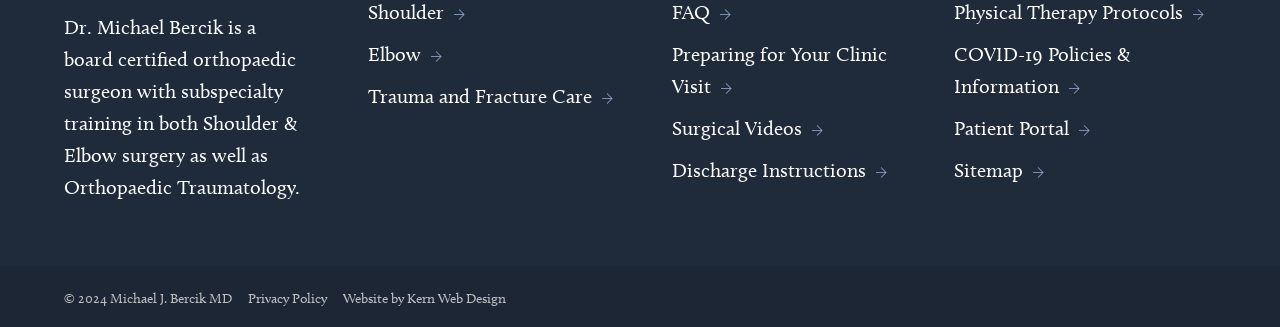What is the copyright year of the website?
Please provide a comprehensive answer to the question based on the webpage screenshot.

The StaticText element with the text '© 2024 Michael J. Bercik MD' indicates that the copyright year of the website is 2024.